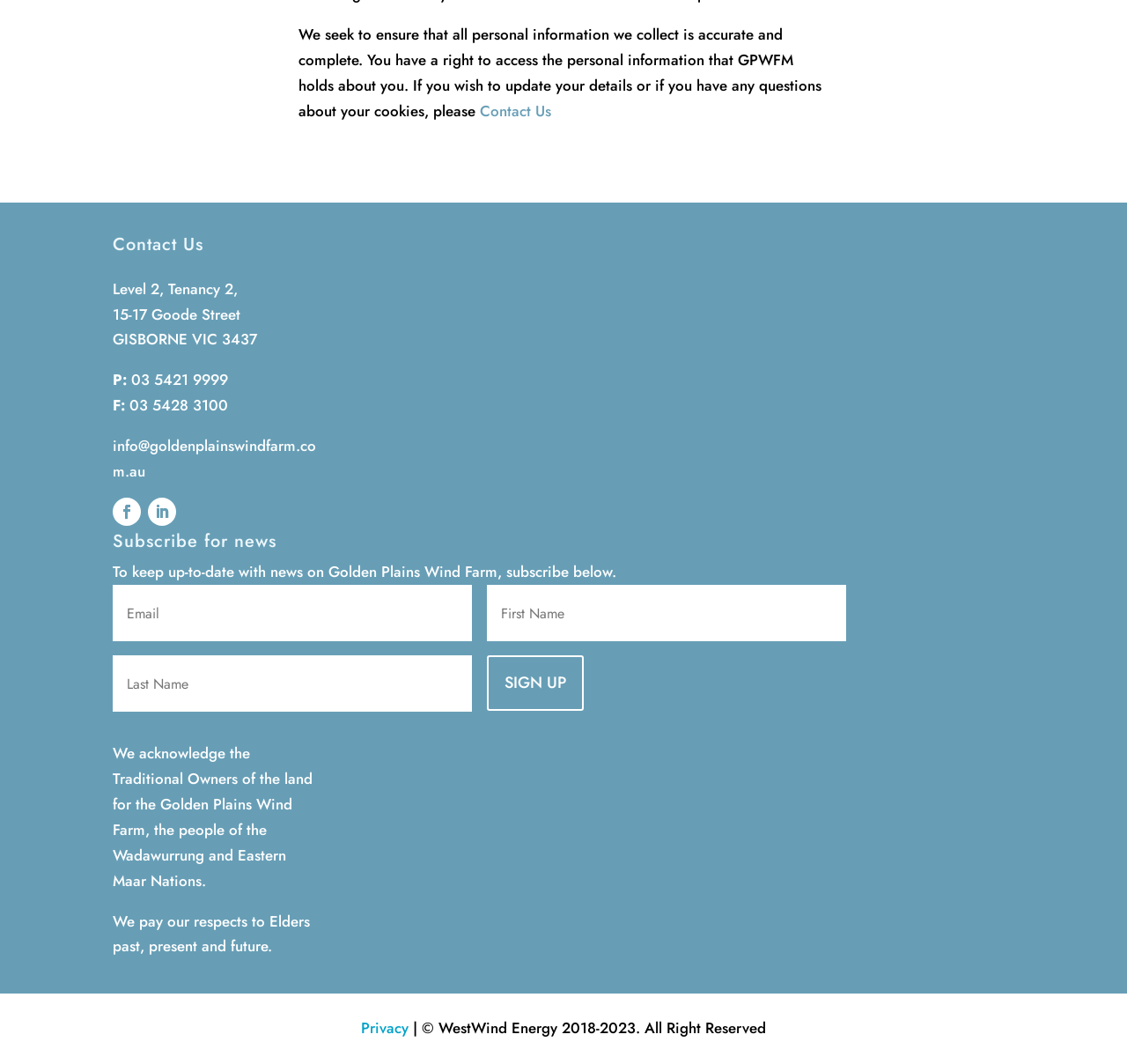Please specify the bounding box coordinates in the format (top-left x, top-left y, bottom-right x, bottom-right y), with all values as floating point numbers between 0 and 1. Identify the bounding box of the UI element described by: Follow

[0.1, 0.468, 0.125, 0.494]